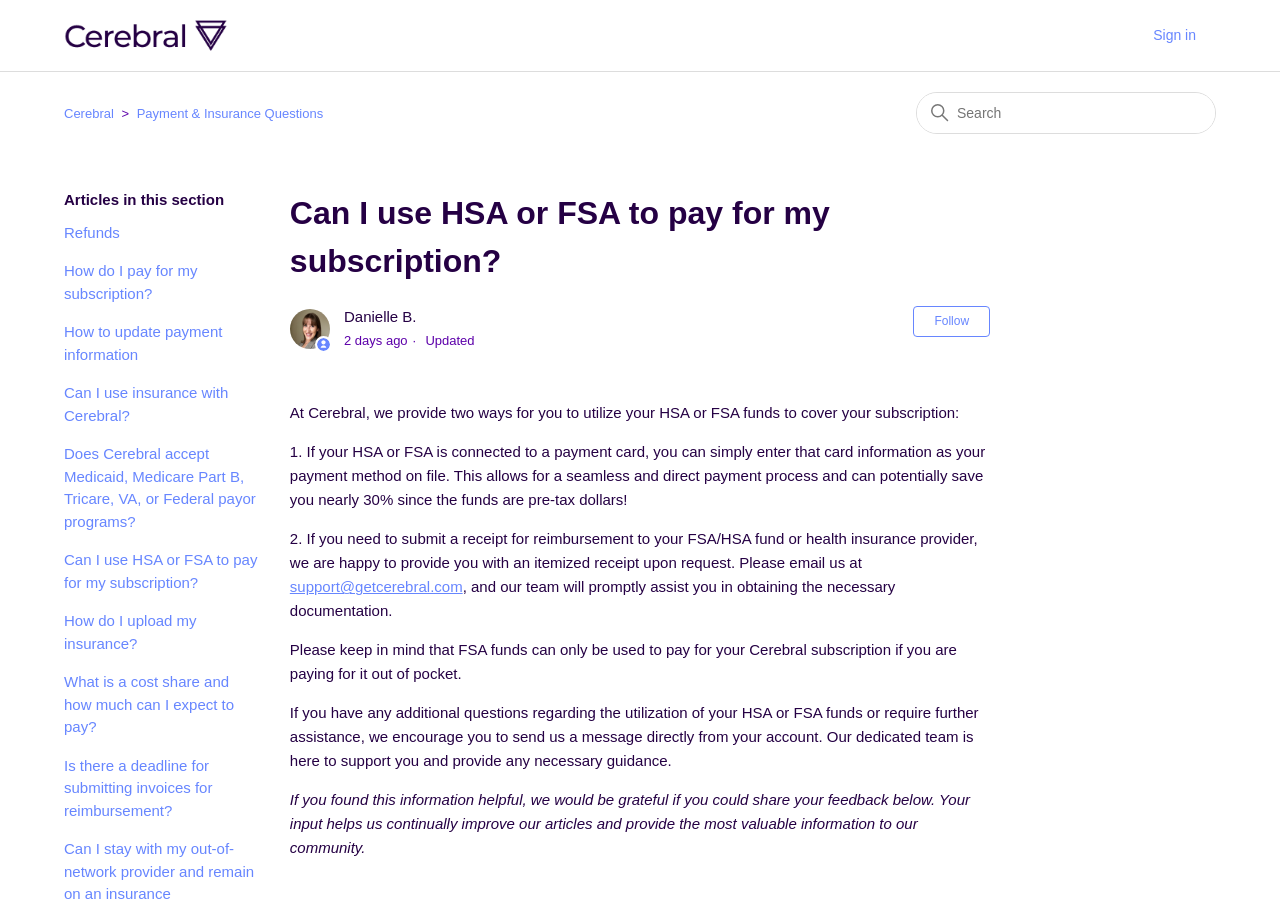Provide the bounding box coordinates of the UI element this sentence describes: "aria-label="Search" name="query" placeholder="Search"".

[0.716, 0.102, 0.949, 0.146]